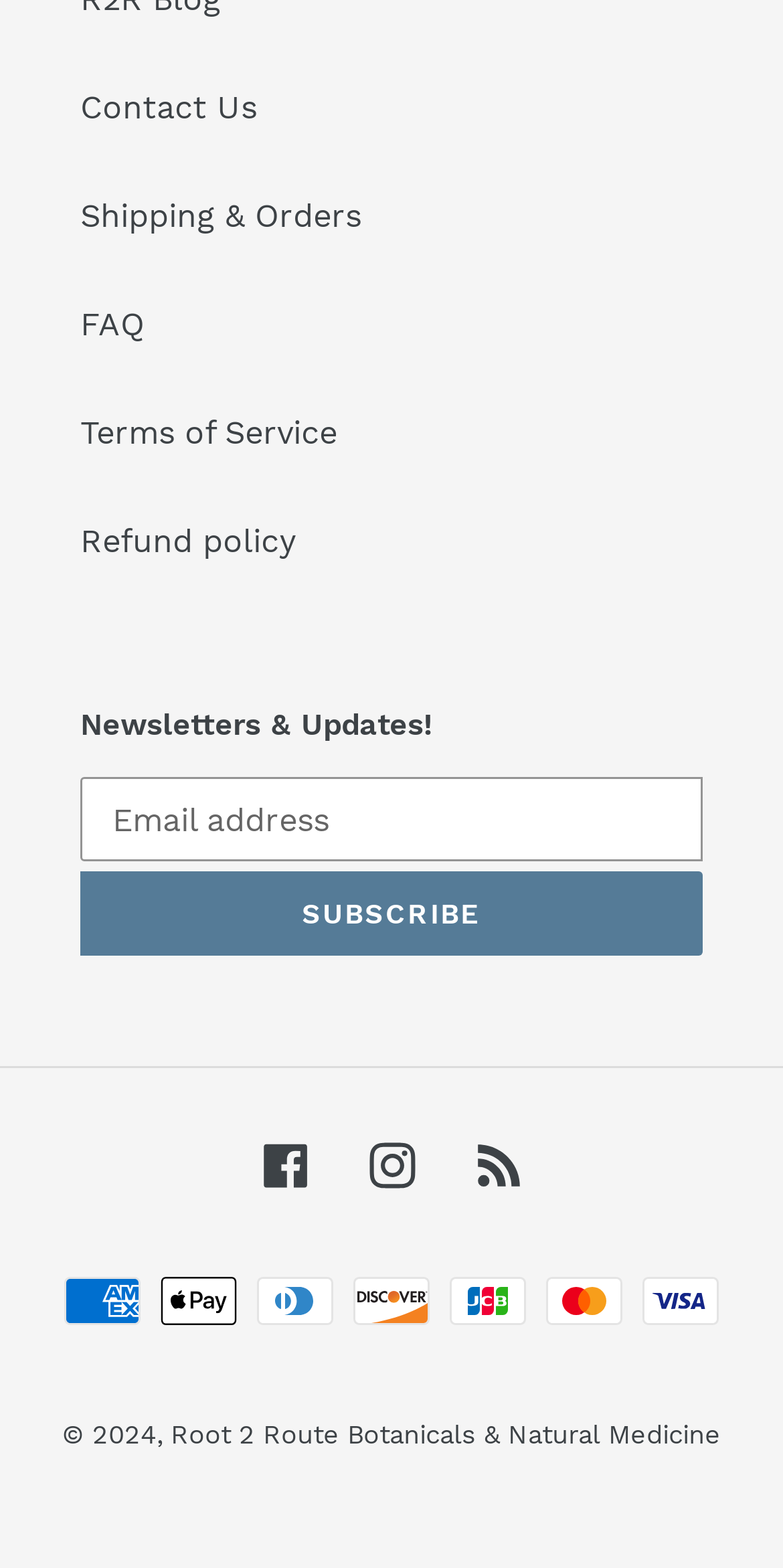Using the information shown in the image, answer the question with as much detail as possible: What is the purpose of the textbox?

The textbox is labeled as 'Email address' and is required, indicating that it is used to enter an email address, likely for subscribing to newsletters or updates.